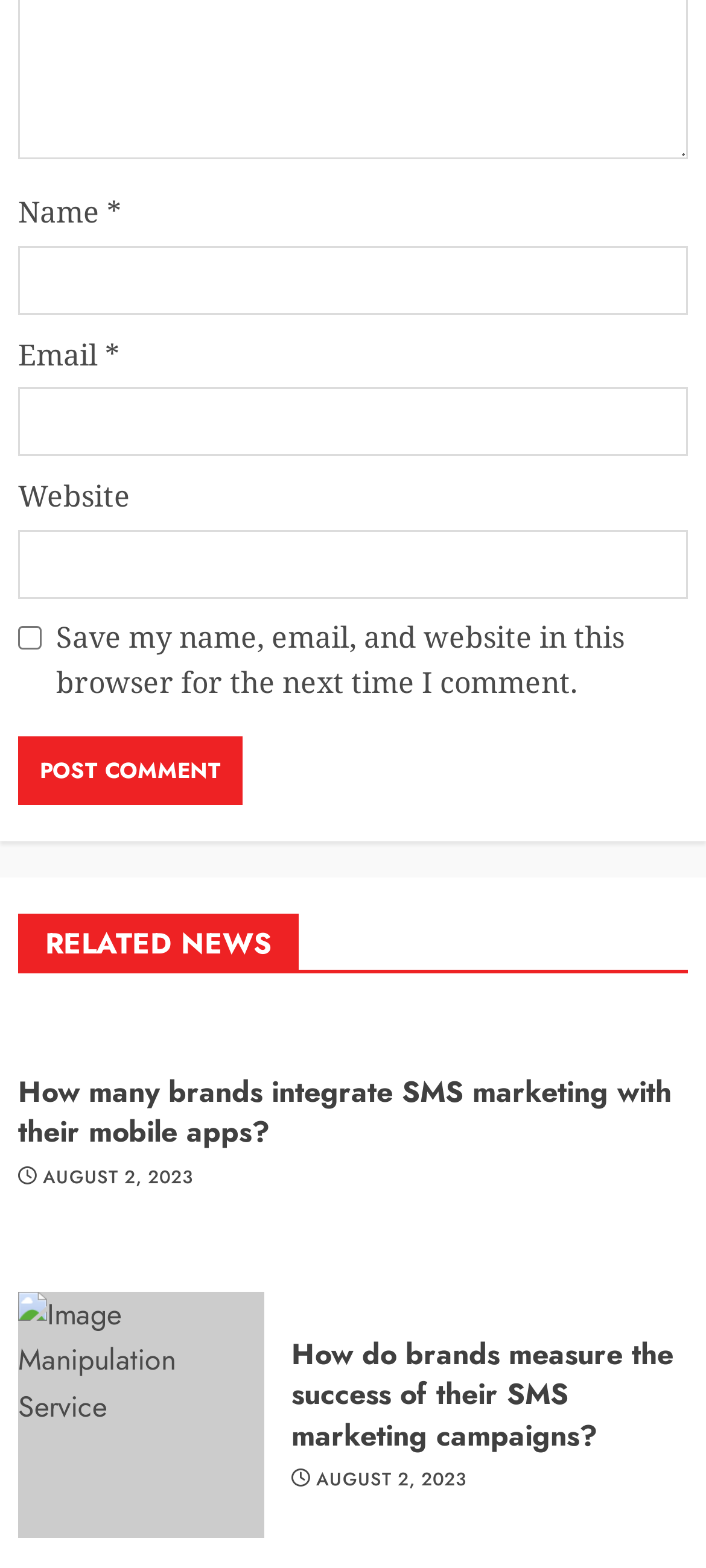Determine the bounding box coordinates for the area that should be clicked to carry out the following instruction: "Click the Accessibility Menu button".

None